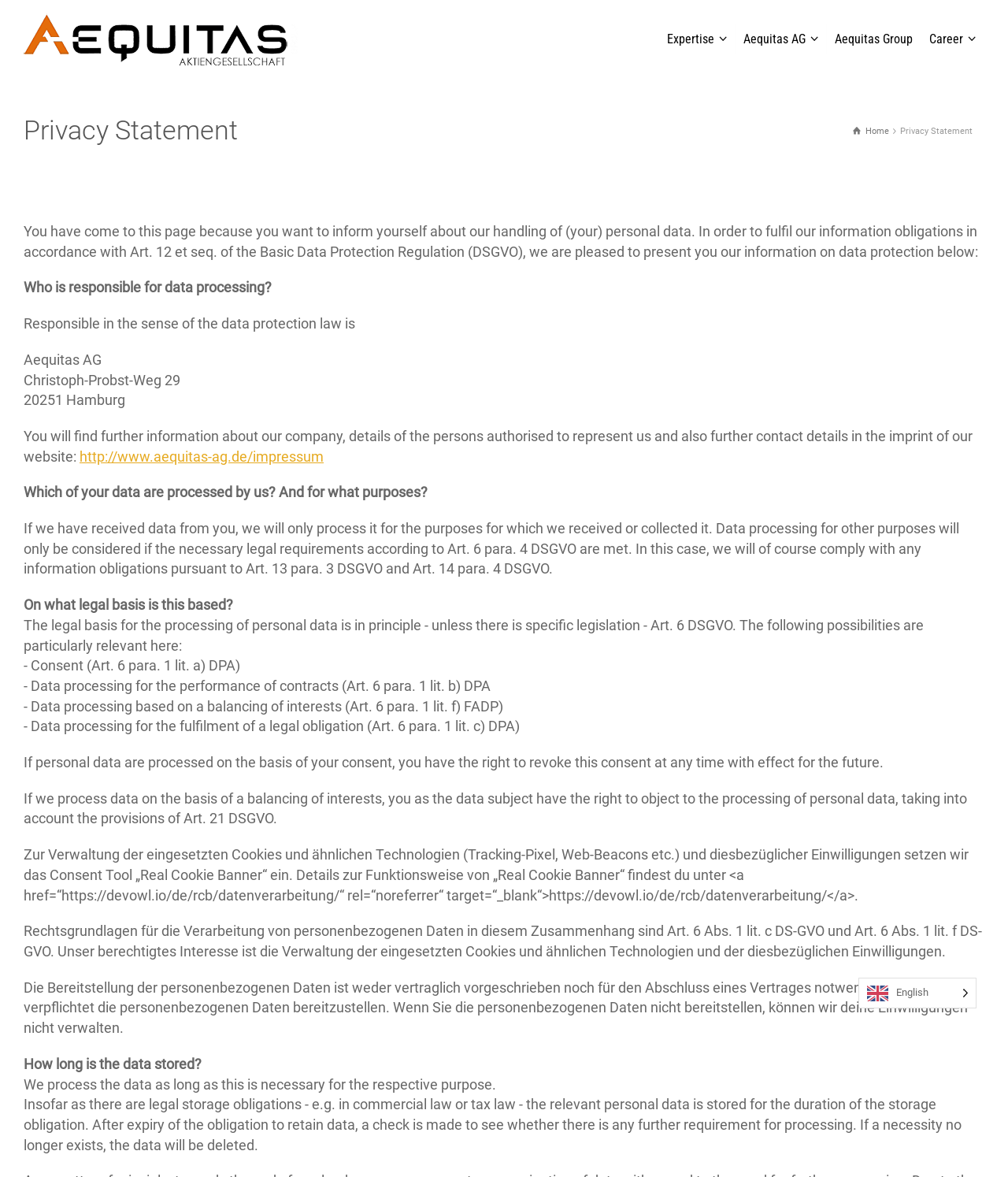Please identify the bounding box coordinates of the clickable area that will fulfill the following instruction: "Check the latest news". The coordinates should be in the format of four float numbers between 0 and 1, i.e., [left, top, right, bottom].

None